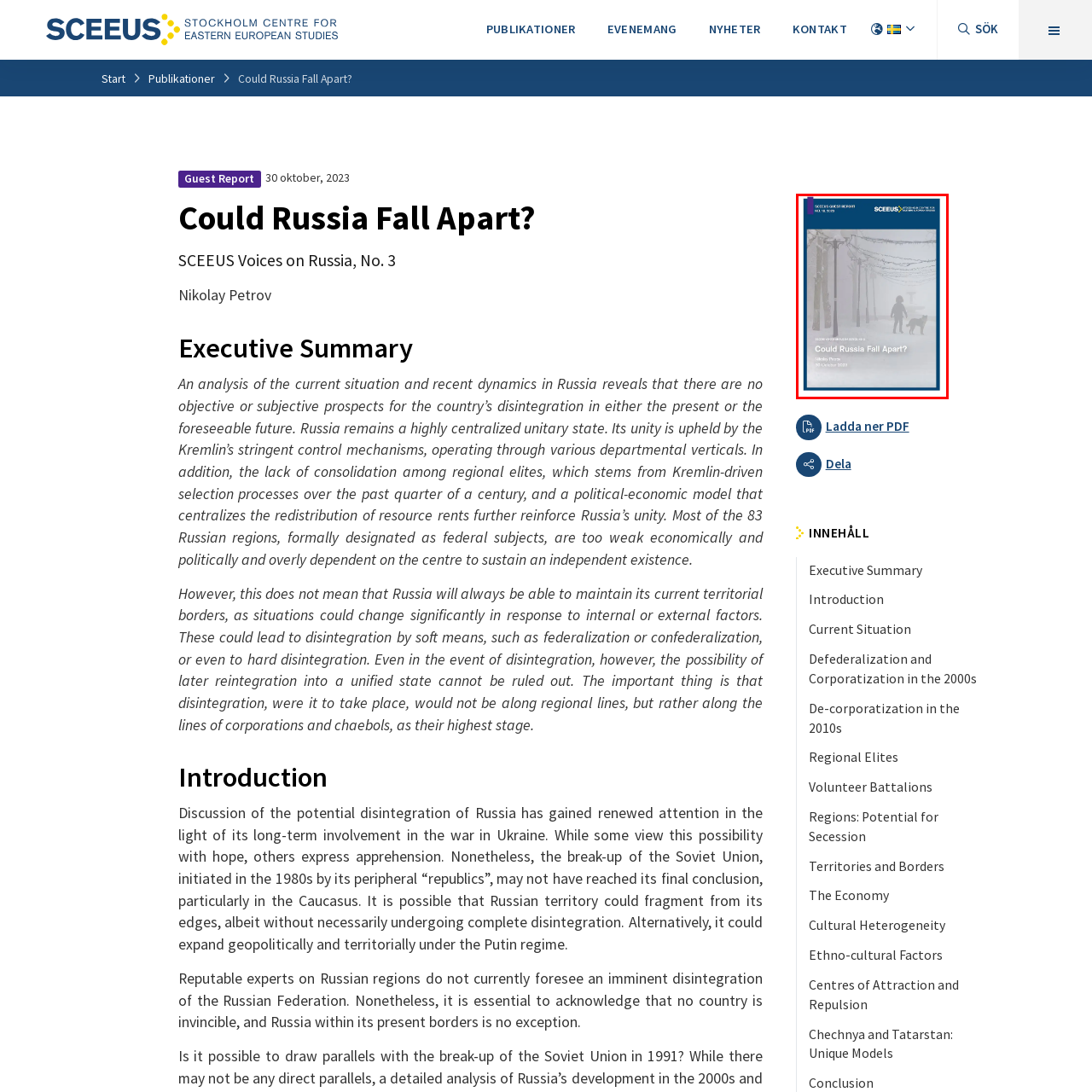Examine the image within the red boundary and respond with a single word or phrase to the question:
What is the series number of the SCEEUS Guest Report?

18